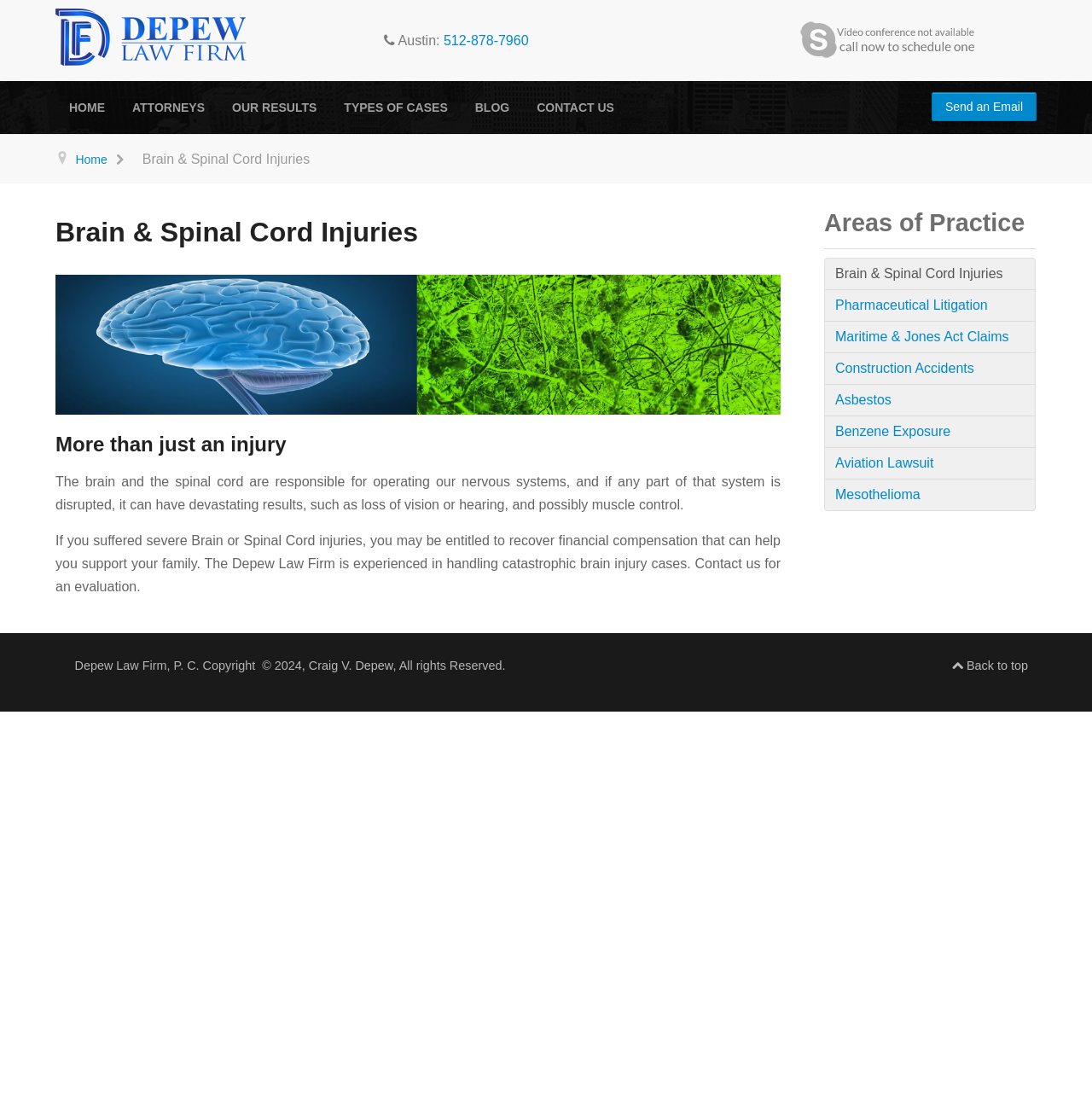Please provide the bounding box coordinates for the element that needs to be clicked to perform the following instruction: "Call the phone number". The coordinates should be given as four float numbers between 0 and 1, i.e., [left, top, right, bottom].

[0.406, 0.03, 0.484, 0.044]